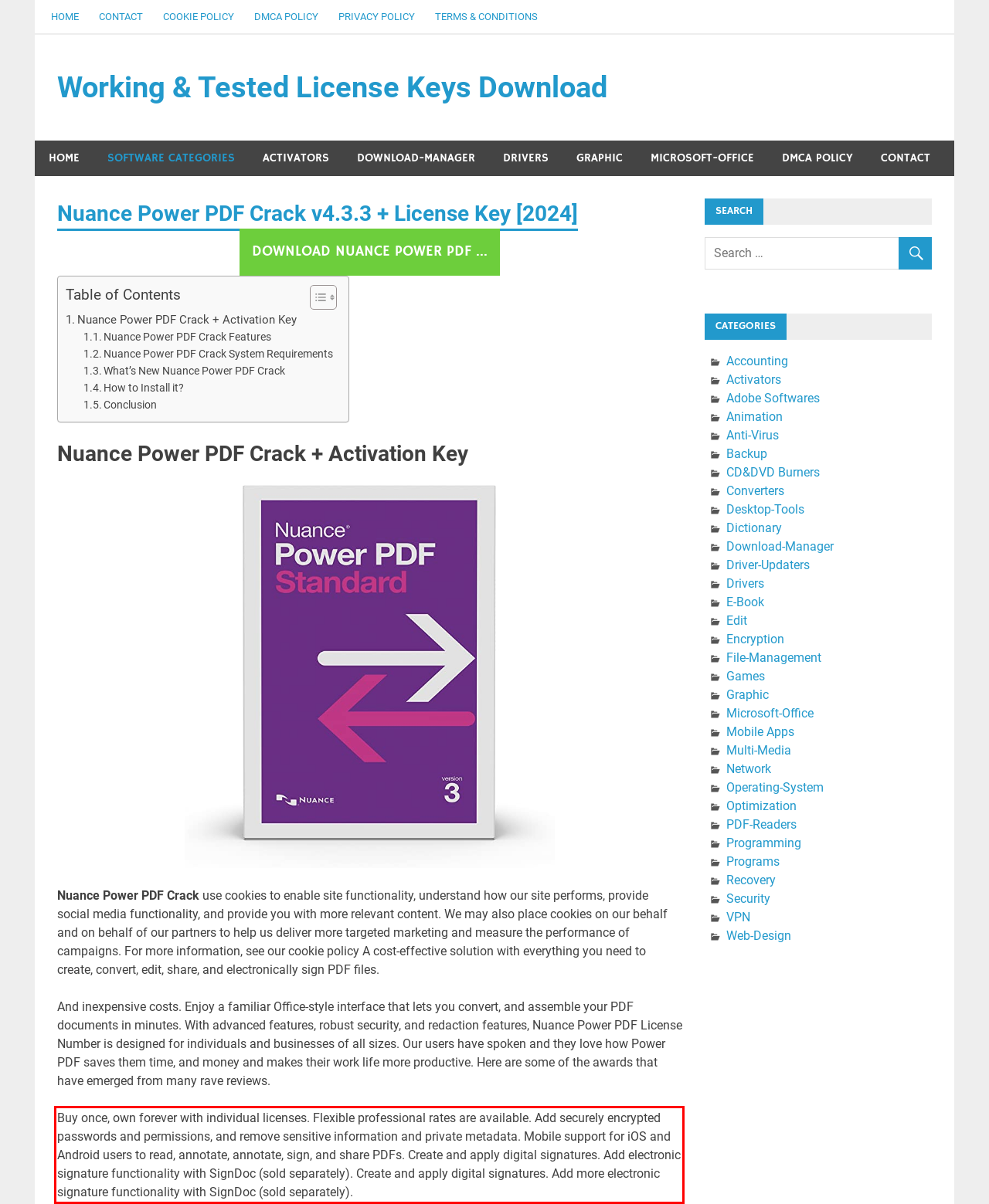You have a screenshot of a webpage with a red bounding box. Identify and extract the text content located inside the red bounding box.

Buy once, own forever with individual licenses. Flexible professional rates are available. Add securely encrypted passwords and permissions, and remove sensitive information and private metadata. Mobile support for iOS and Android users to read, annotate, annotate, sign, and share PDFs. Create and apply digital signatures. Add electronic signature functionality with SignDoc (sold separately). Create and apply digital signatures. Add more electronic signature functionality with SignDoc (sold separately).